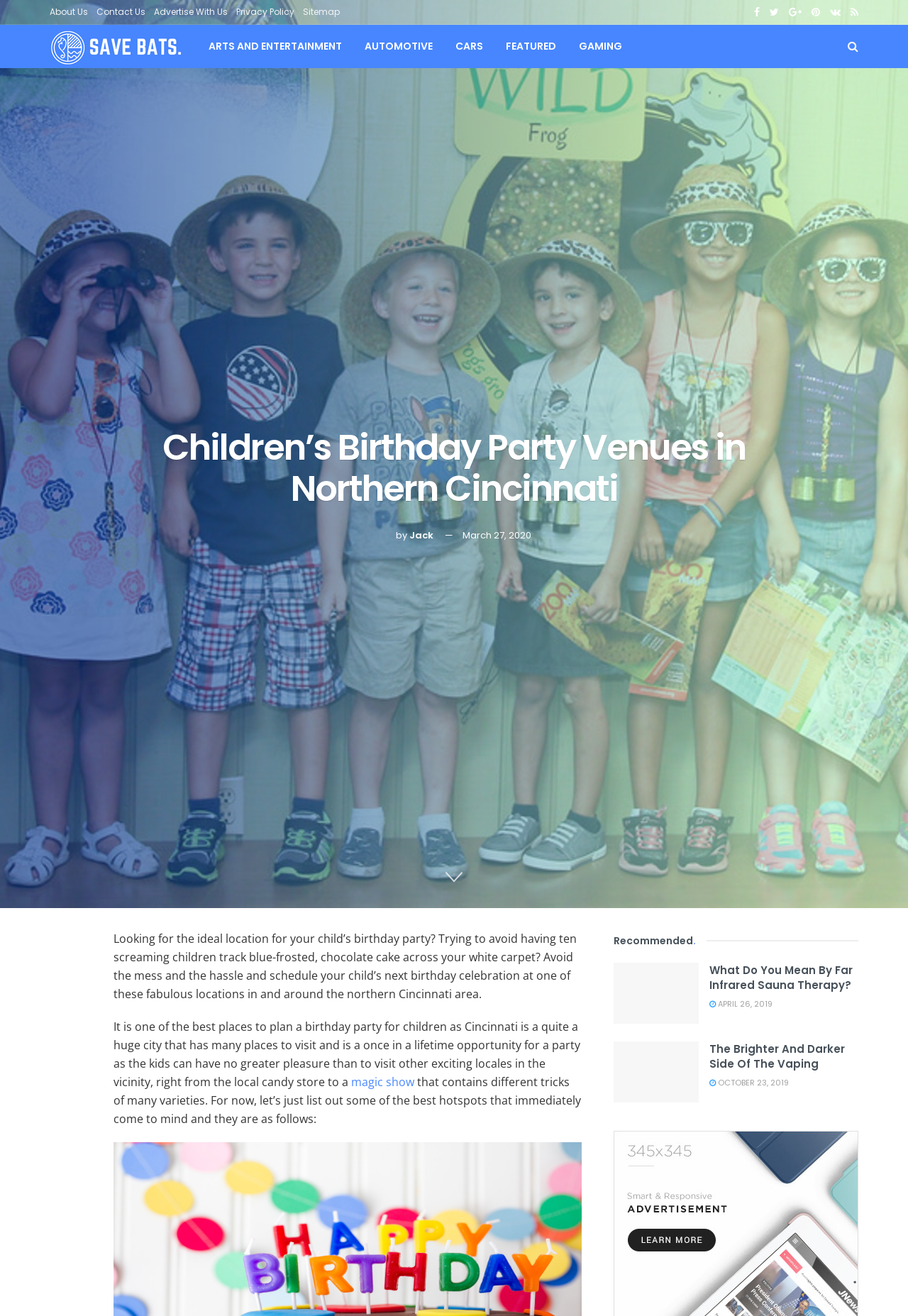What is the purpose of the webpage? Based on the image, give a response in one word or a short phrase.

Birthday party venues